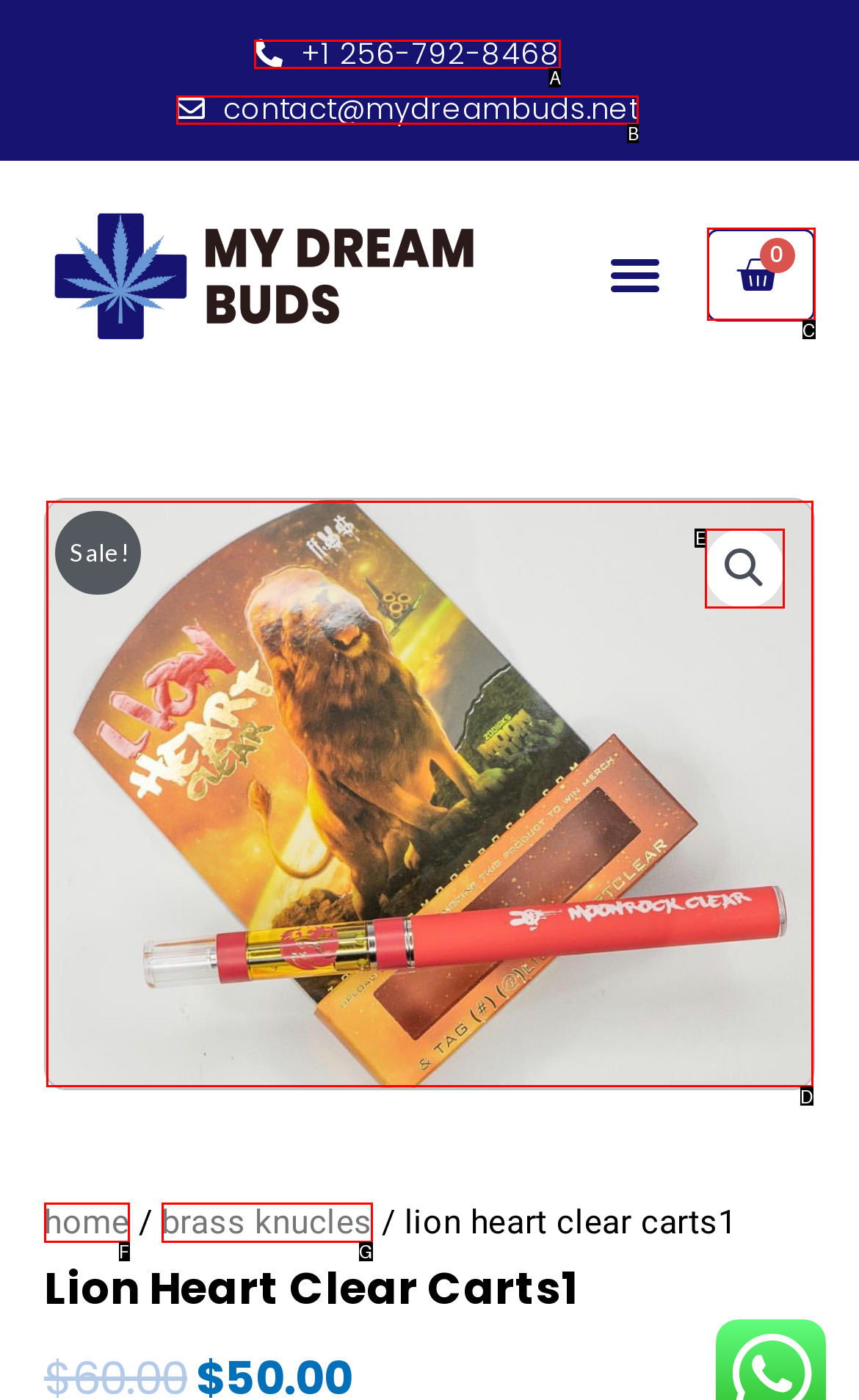Given the description: BRASS KNUCLES, identify the matching option. Answer with the corresponding letter.

G